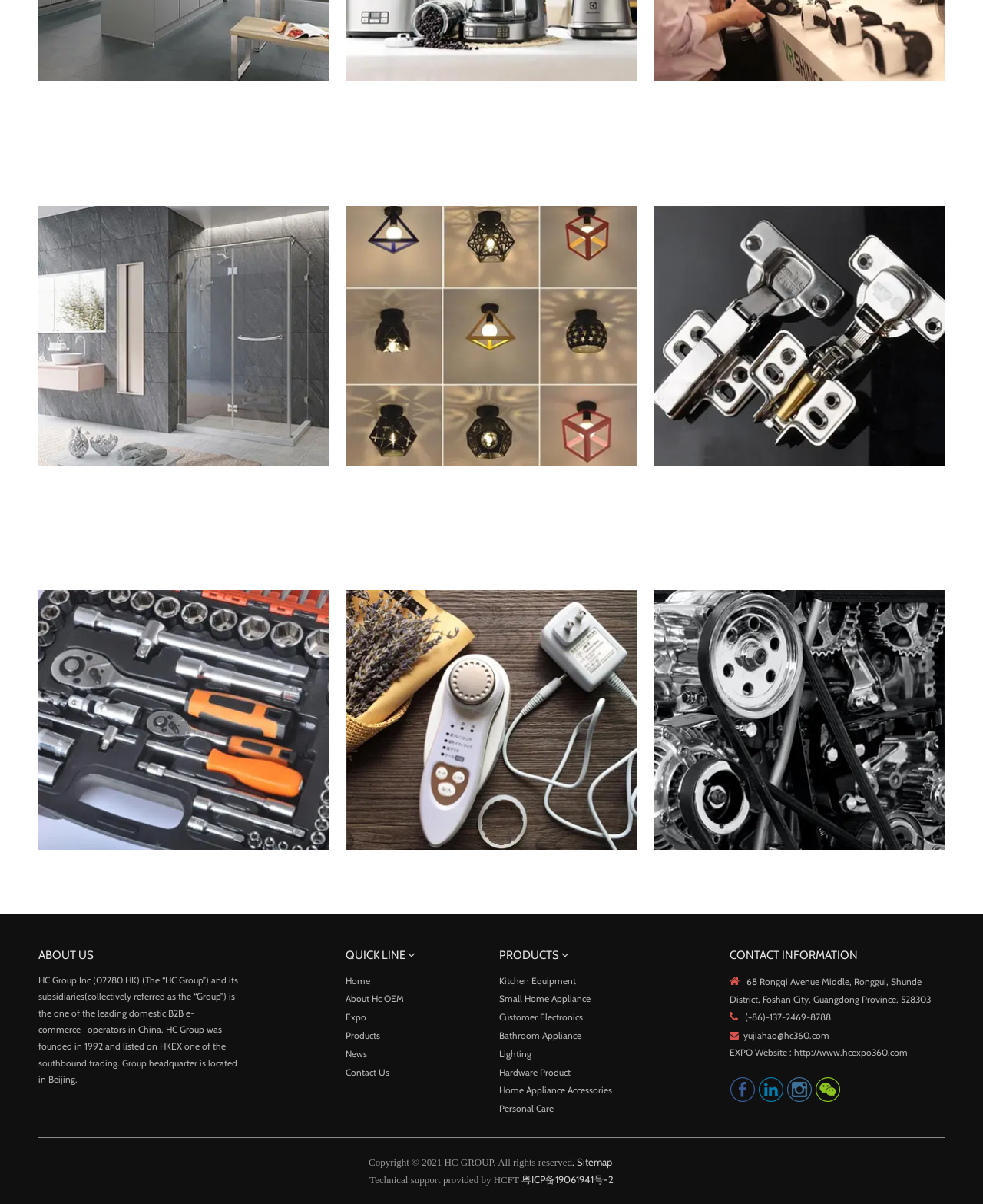How many social media links are provided?
Refer to the image and give a detailed answer to the question.

There are 4 social media links provided at the bottom of the webpage, which are 'Facebook', 'Linkedin', 'Instagram', and '微信'.